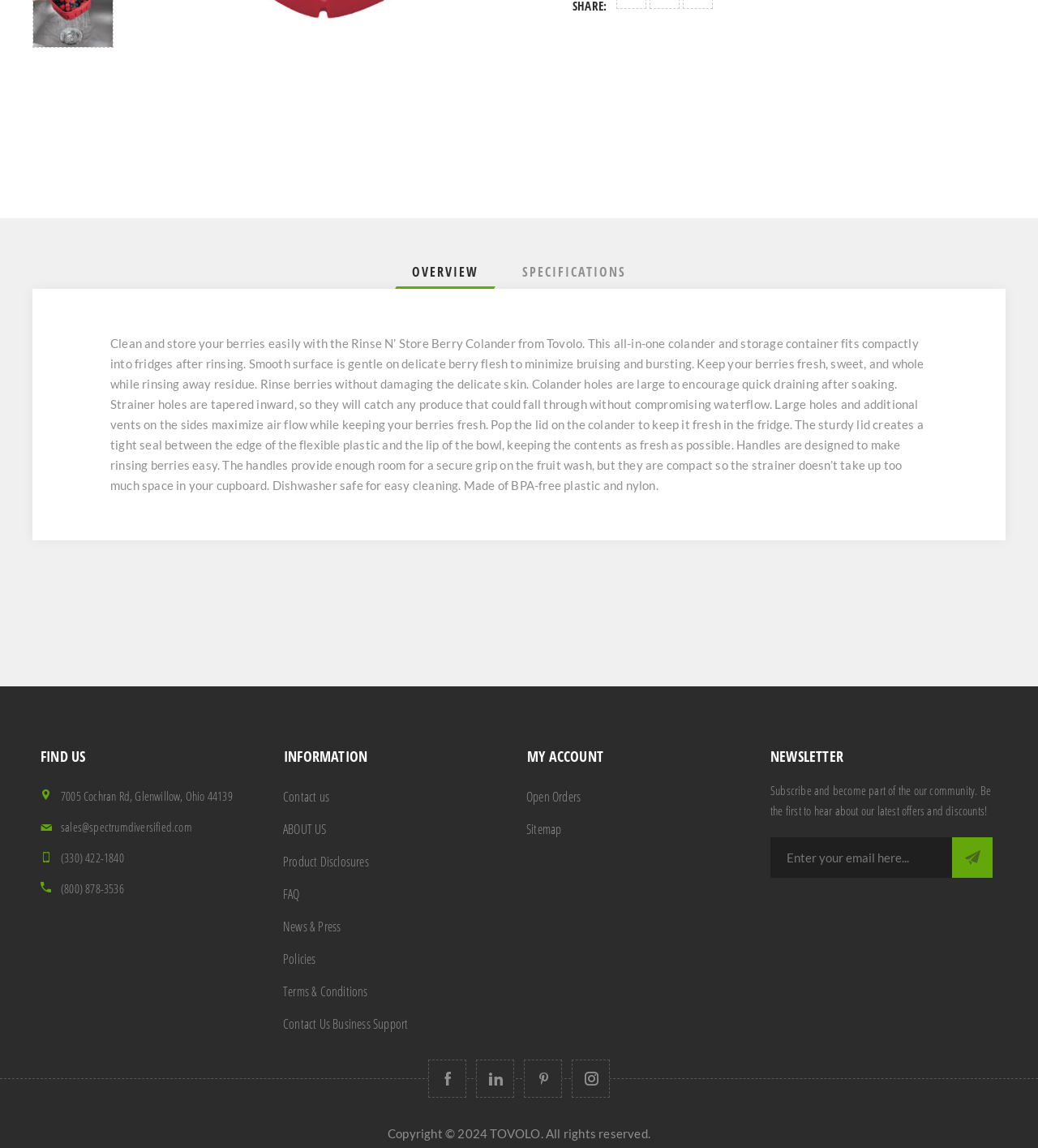Locate the bounding box of the UI element described by: "Terms & Conditions" in the given webpage screenshot.

[0.266, 0.85, 0.5, 0.878]